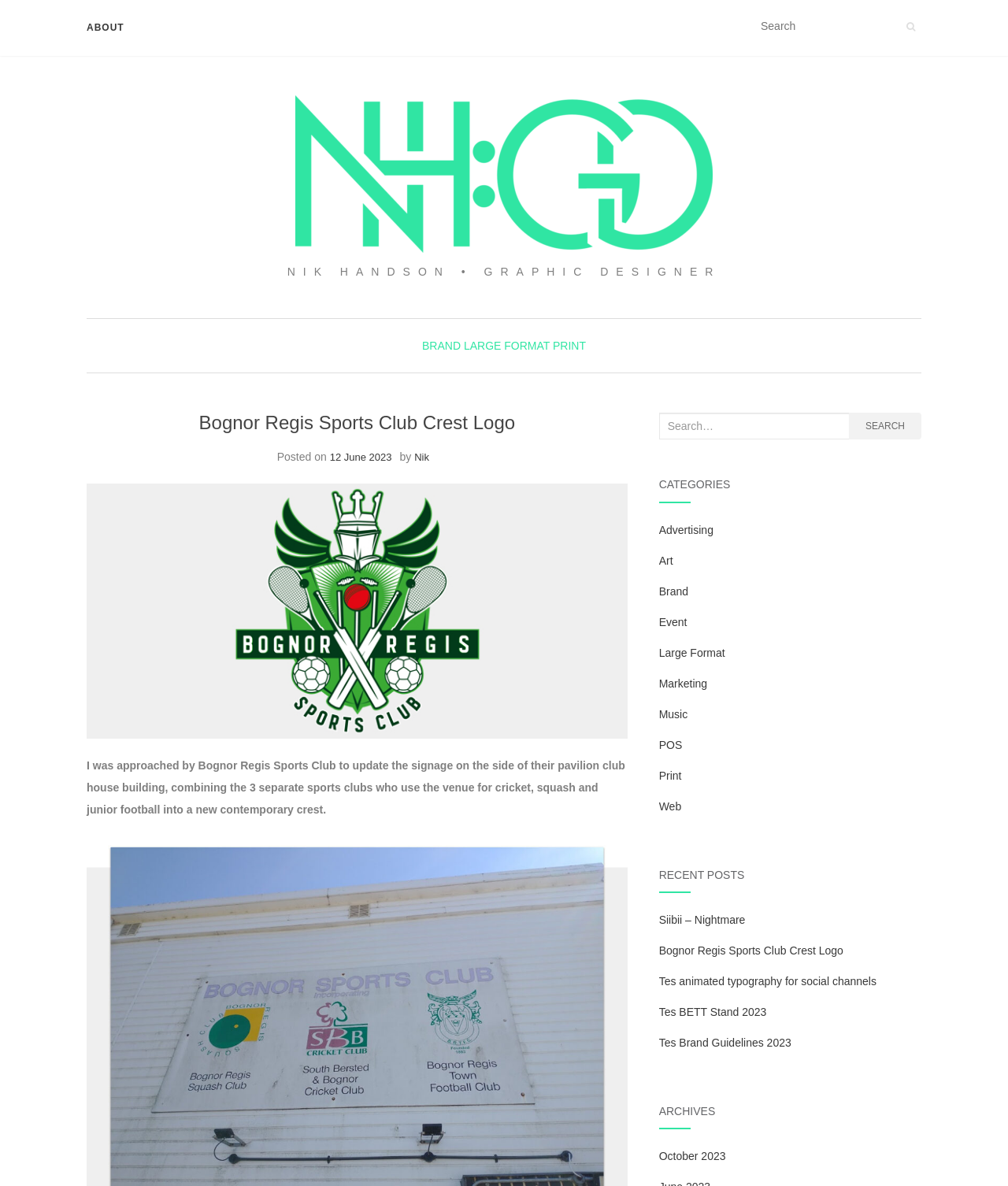Determine the bounding box coordinates of the clickable region to follow the instruction: "View Health".

None